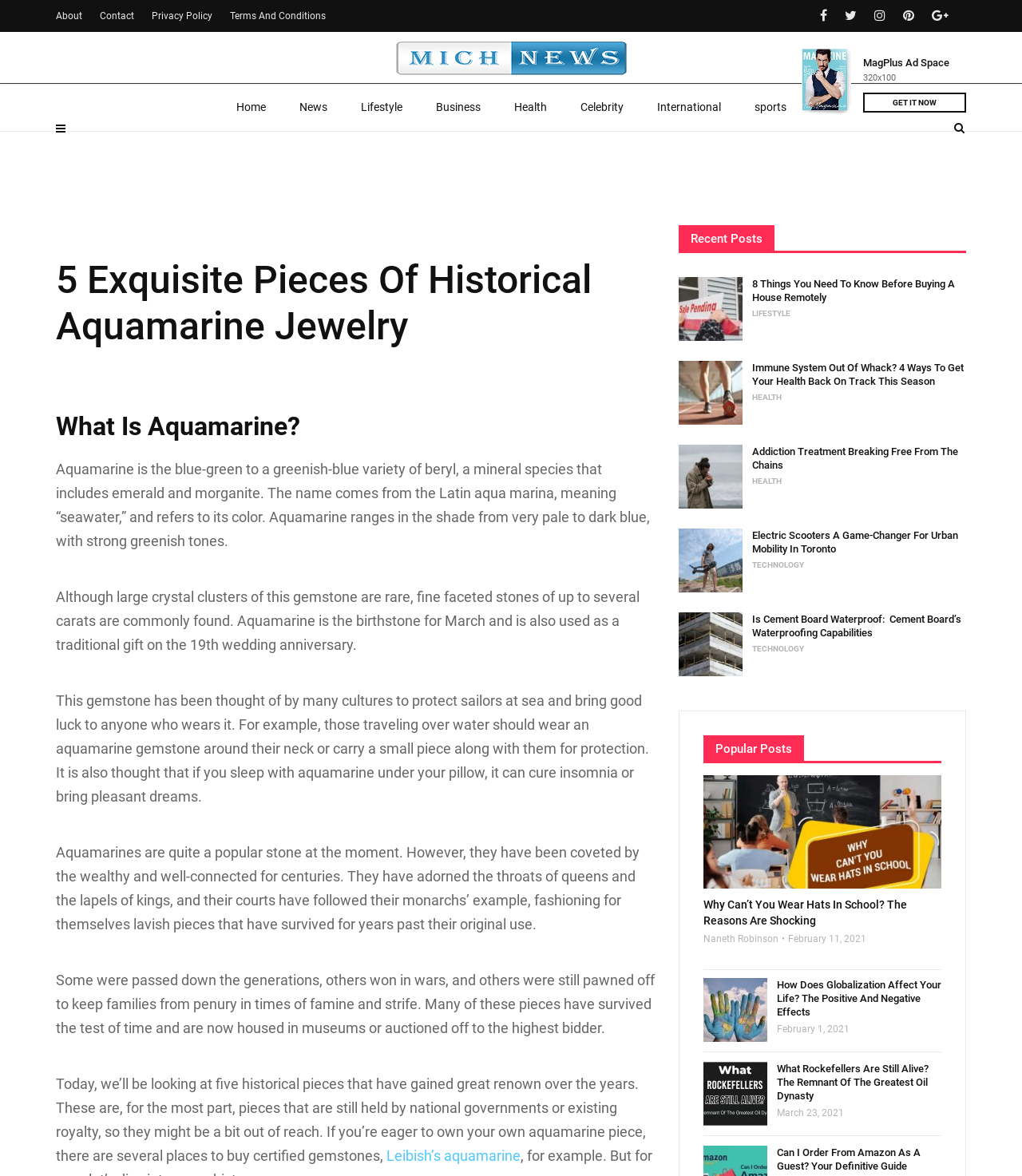Locate the bounding box for the described UI element: "parent_node: MagPlus Ad Space". Ensure the coordinates are four float numbers between 0 and 1, formatted as [left, top, right, bottom].

[0.784, 0.041, 0.833, 0.097]